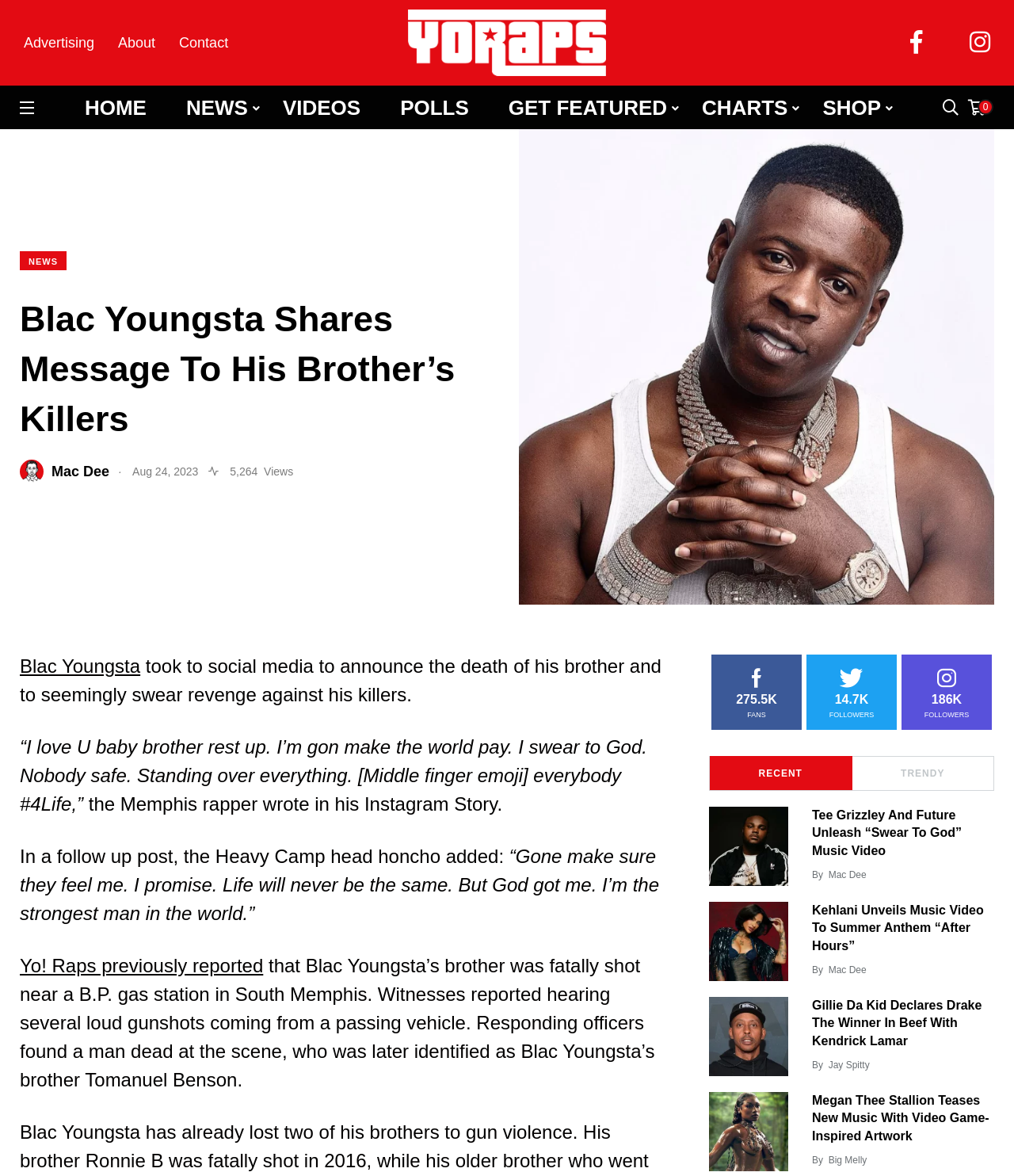Please determine the bounding box of the UI element that matches this description: Downloads. The coordinates should be given as (top-left x, top-left y, bottom-right x, bottom-right y), with all values between 0 and 1.

None